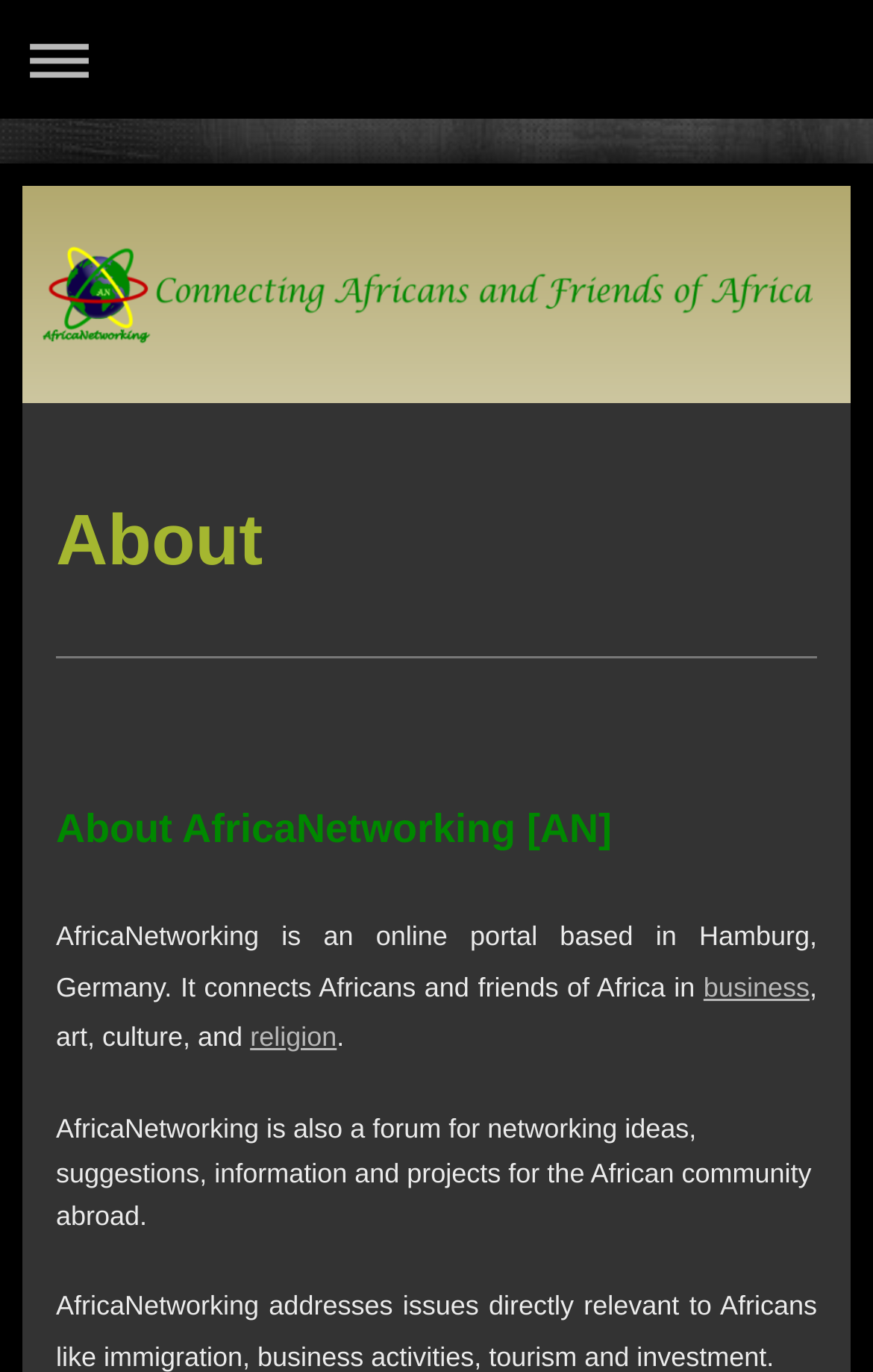Using the provided element description: "Navigation aufklappen/zuklappen", identify the bounding box coordinates. The coordinates should be four floats between 0 and 1 in the order [left, top, right, bottom].

[0.013, 0.008, 0.987, 0.078]